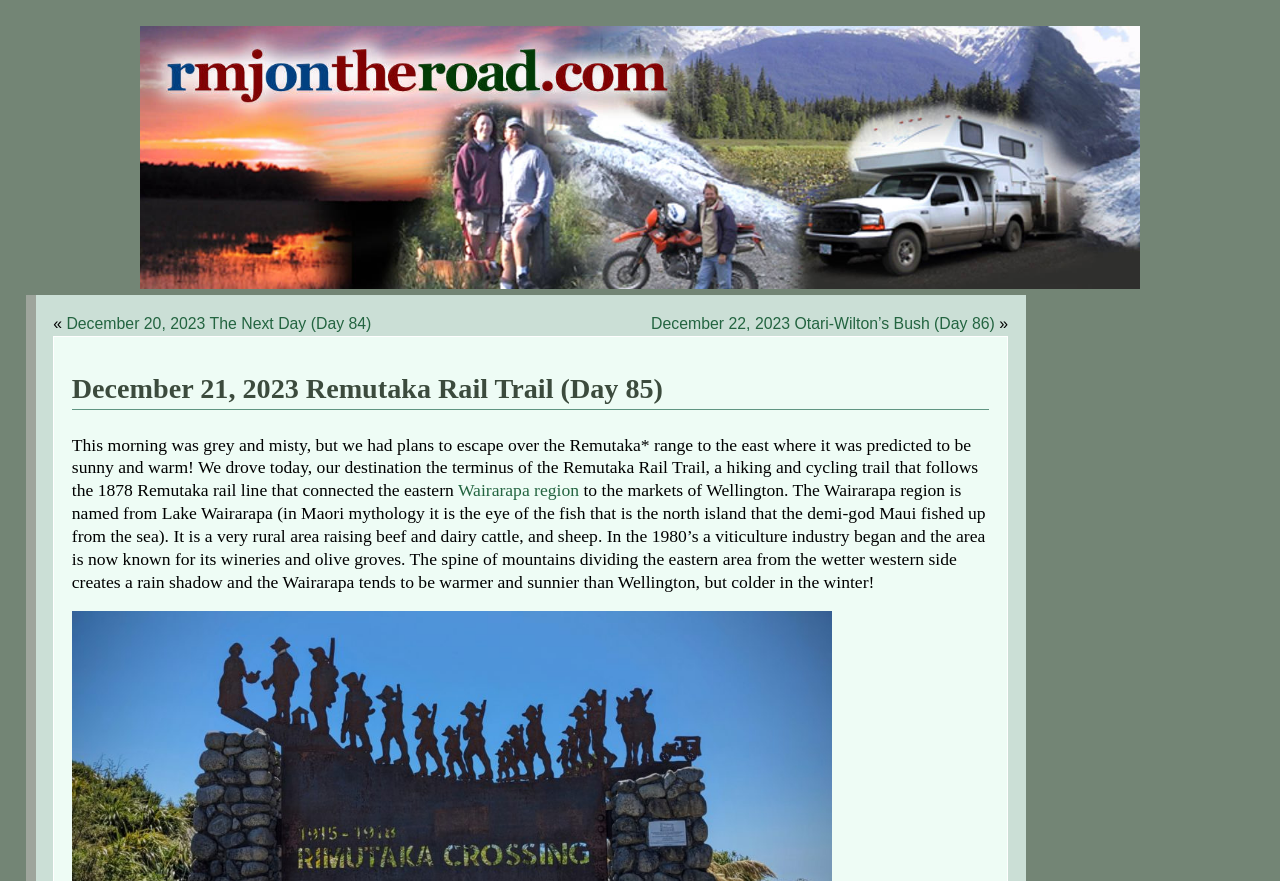What is the weather like in the Wairarapa region compared to Wellington?
Could you answer the question in a detailed manner, providing as much information as possible?

I found the answer by reading the paragraph of text that describes the Wairarapa region, which mentions that it tends to be warmer and sunnier than Wellington, but colder in the winter.